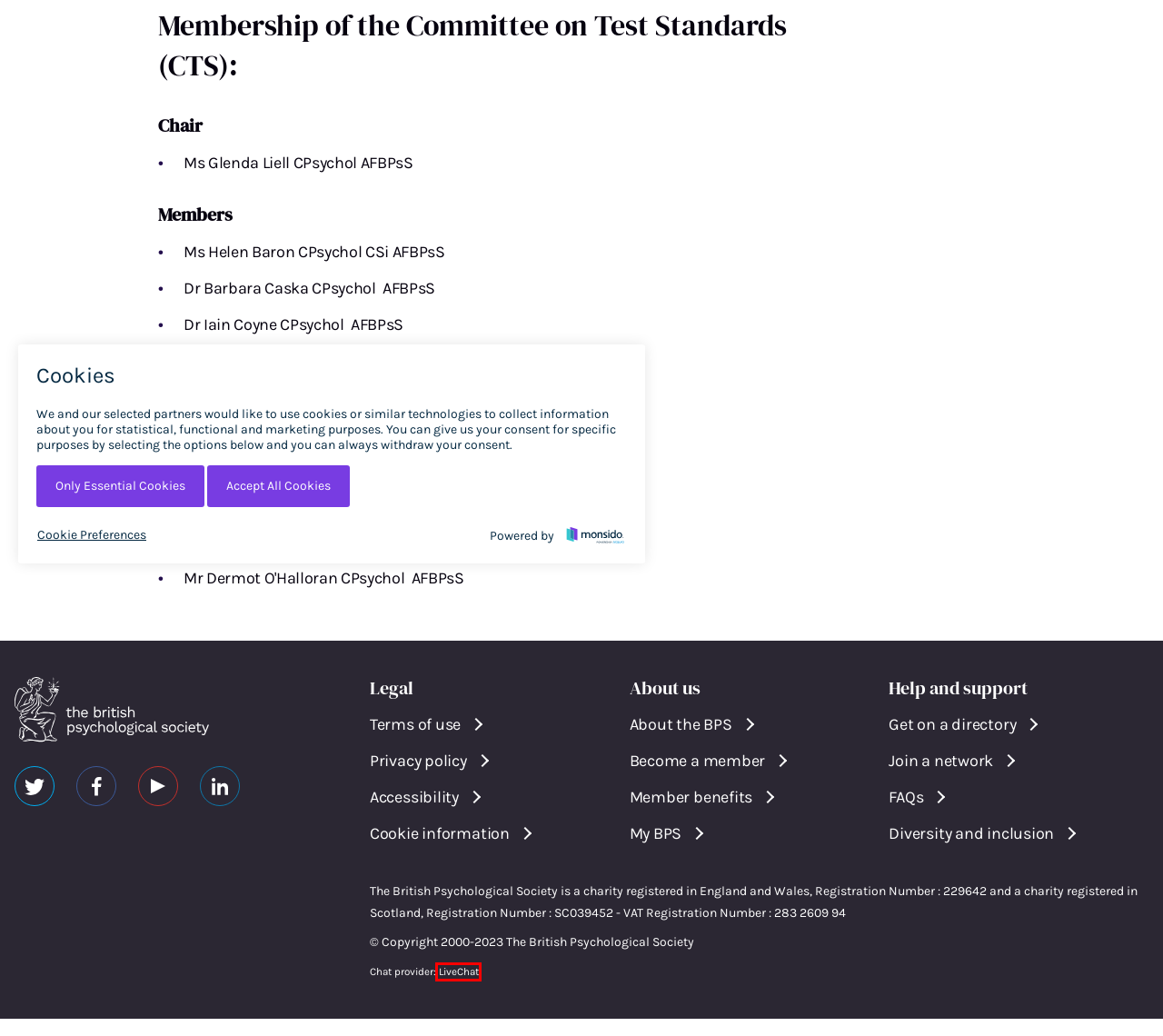After examining the screenshot of a webpage with a red bounding box, choose the most accurate webpage description that corresponds to the new page after clicking the element inside the red box. Here are the candidates:
A. Improve Website Accessibility & Website UX | Monsido
B. Guidelines on testing and test use | BPS
C. Business 💬 Live Chat Software for E-commerce | LiveChat
D. Student members | BPS
E. About the Psychological Testing Centre | BPS
F. BPS
G. BPS > Site Access > Site Login
H. BPS > Accredited Courses

C